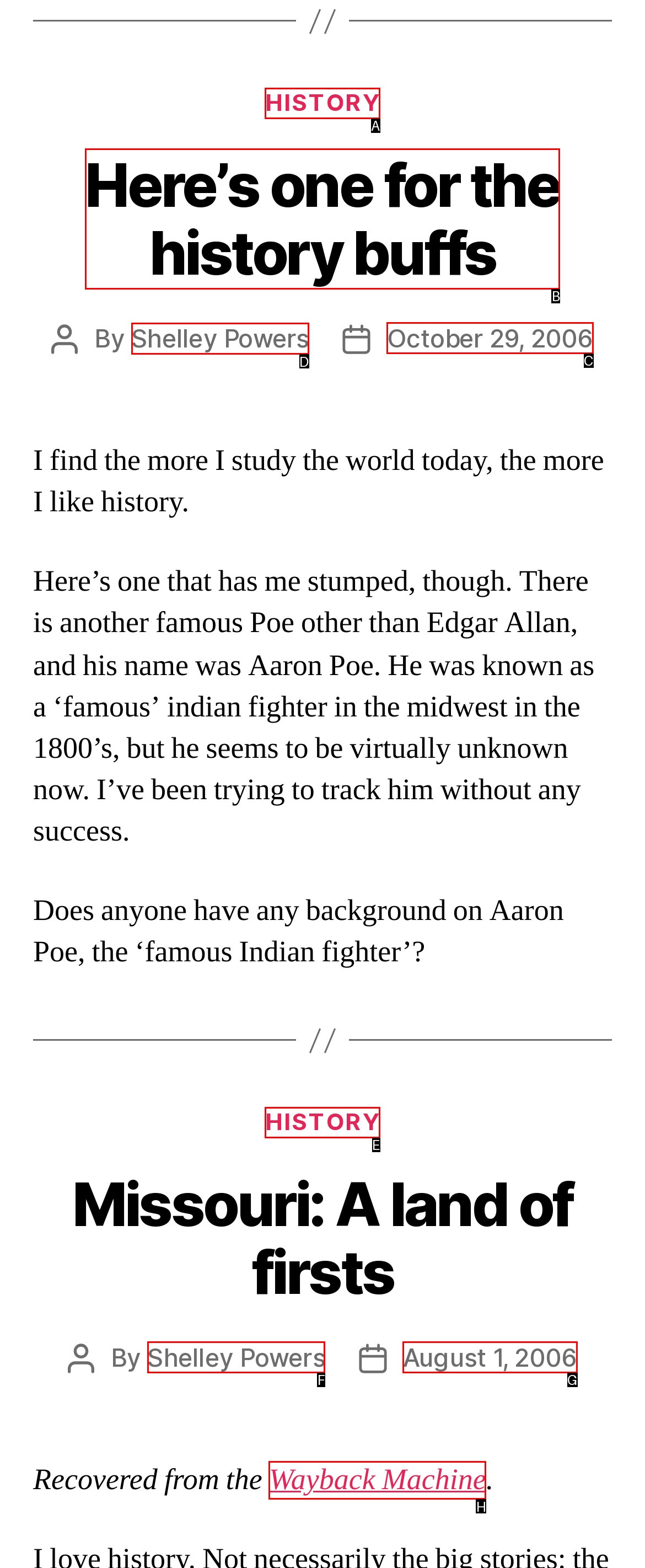Identify the correct UI element to click for this instruction: Read the post by Shelley Powers
Respond with the appropriate option's letter from the provided choices directly.

D